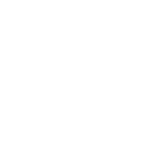Why is Streptocarpus 'DS-Kalahari' a favored choice for gardeners? Using the information from the screenshot, answer with a single word or phrase.

Aesthetic appeal and low maintenance